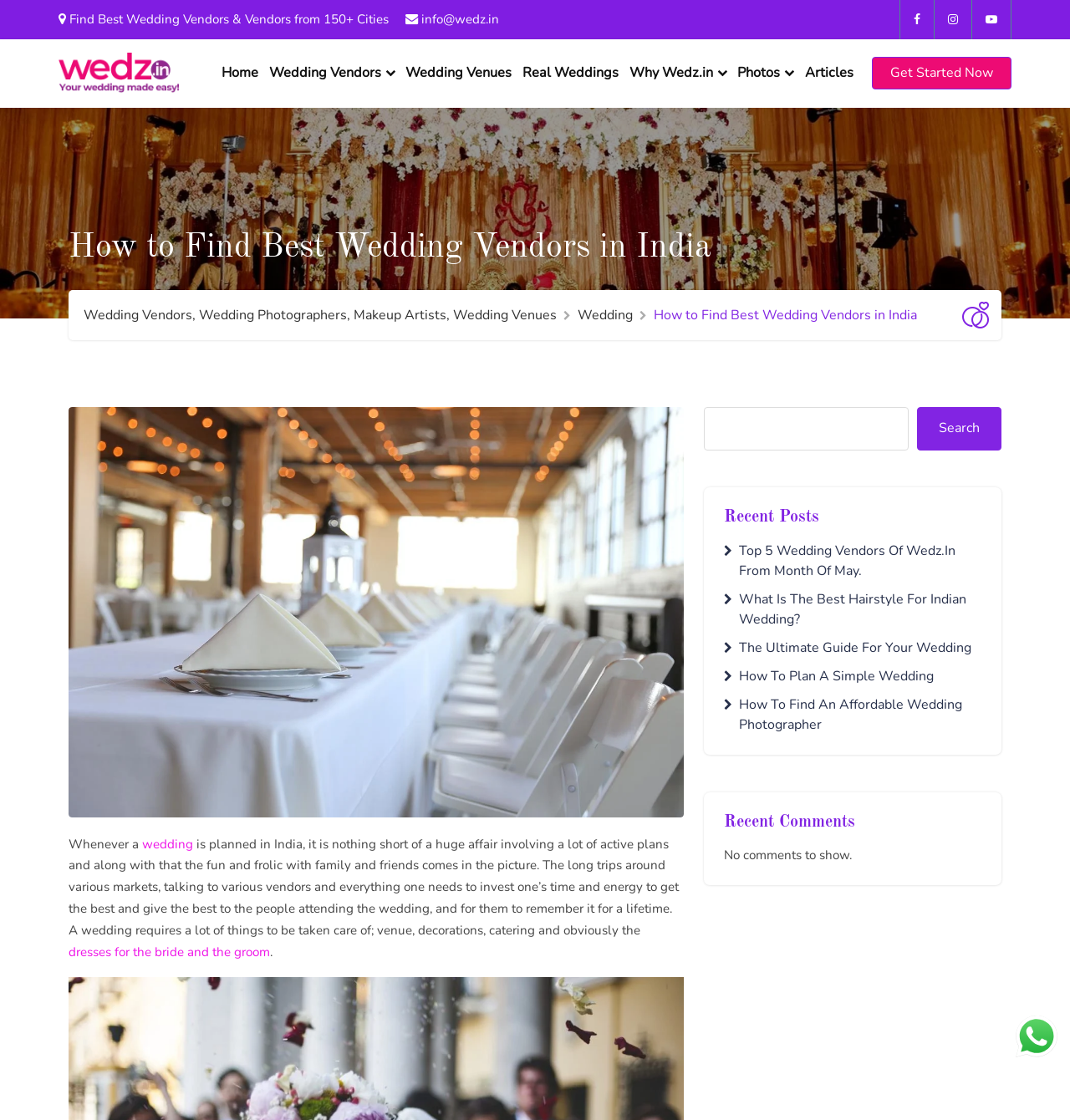What is the icon represented by ''?
Using the visual information, answer the question in a single word or phrase.

Facebook